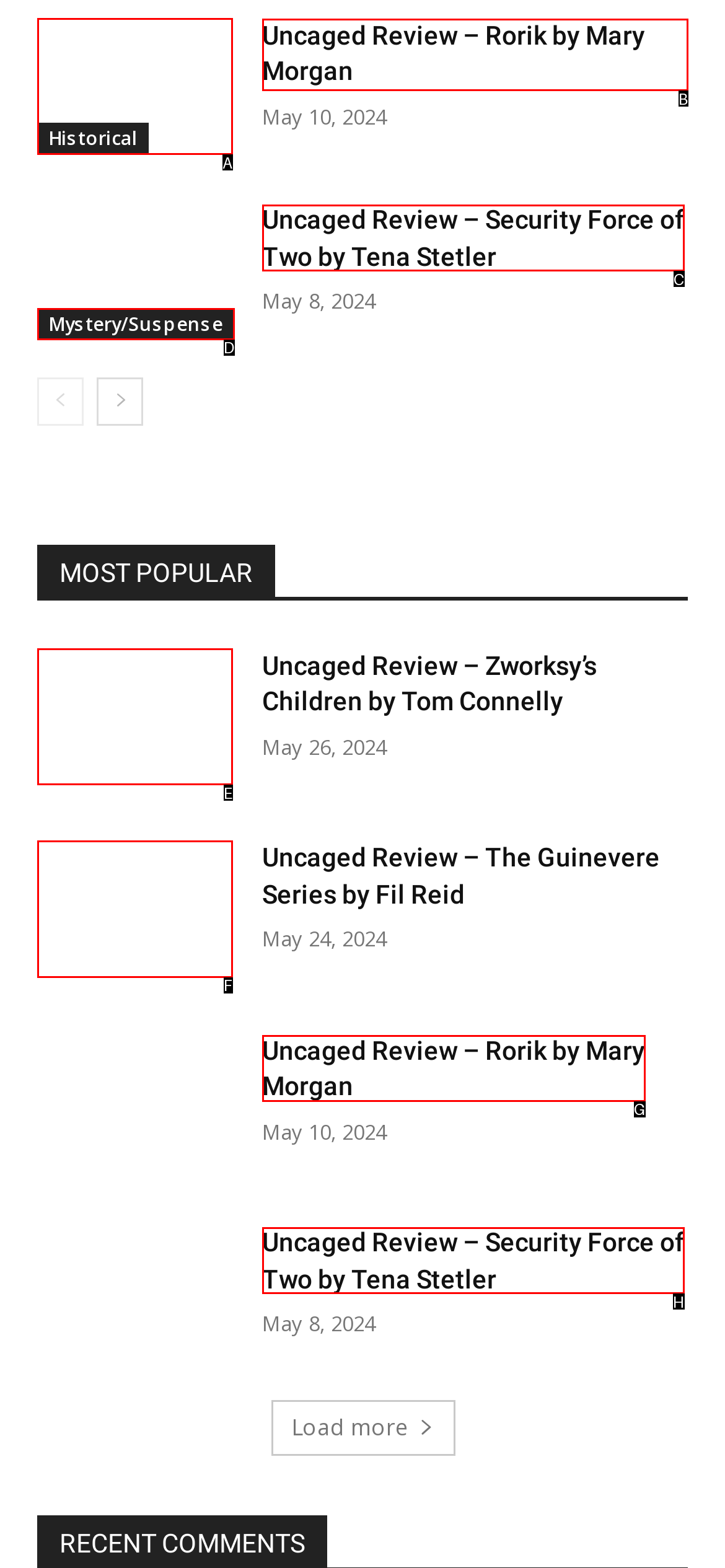Select the appropriate HTML element that needs to be clicked to finish the task: View the review of 'Rorik by Mary Morgan'
Reply with the letter of the chosen option.

B